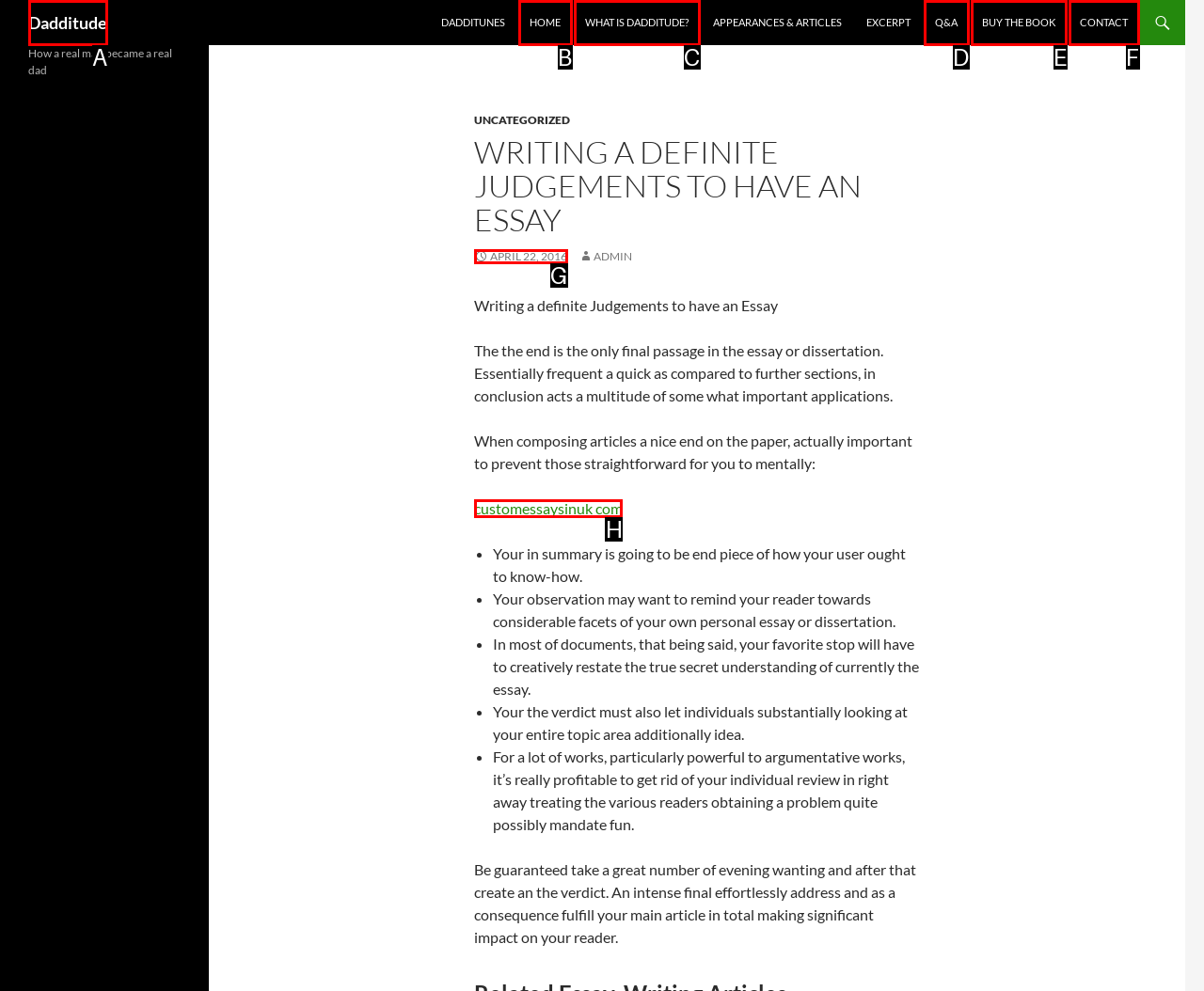Identify the correct UI element to click to follow this instruction: Click on the 'customessaysinuk com' link
Respond with the letter of the appropriate choice from the displayed options.

H